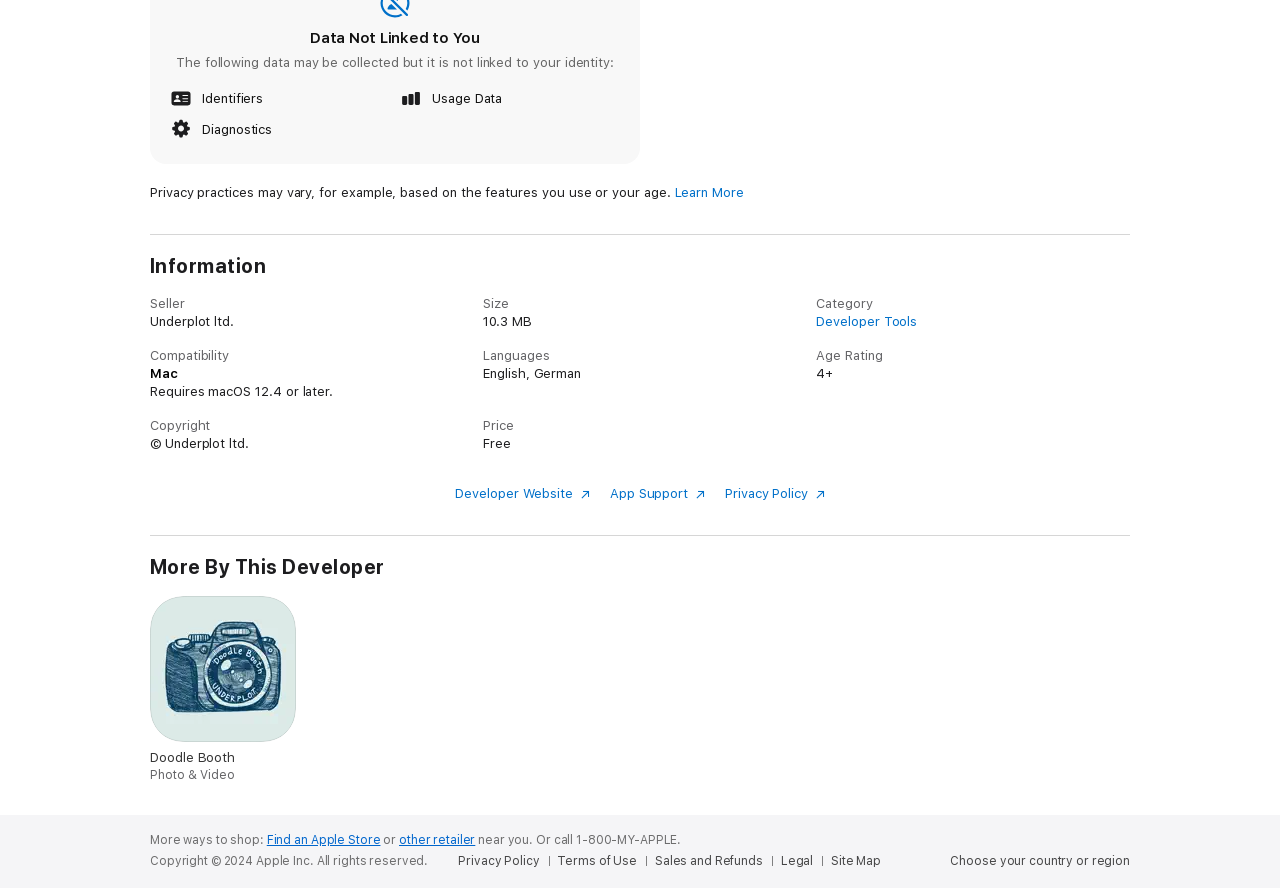Locate the bounding box coordinates of the clickable area to execute the instruction: "View News page". Provide the coordinates as four float numbers between 0 and 1, represented as [left, top, right, bottom].

None